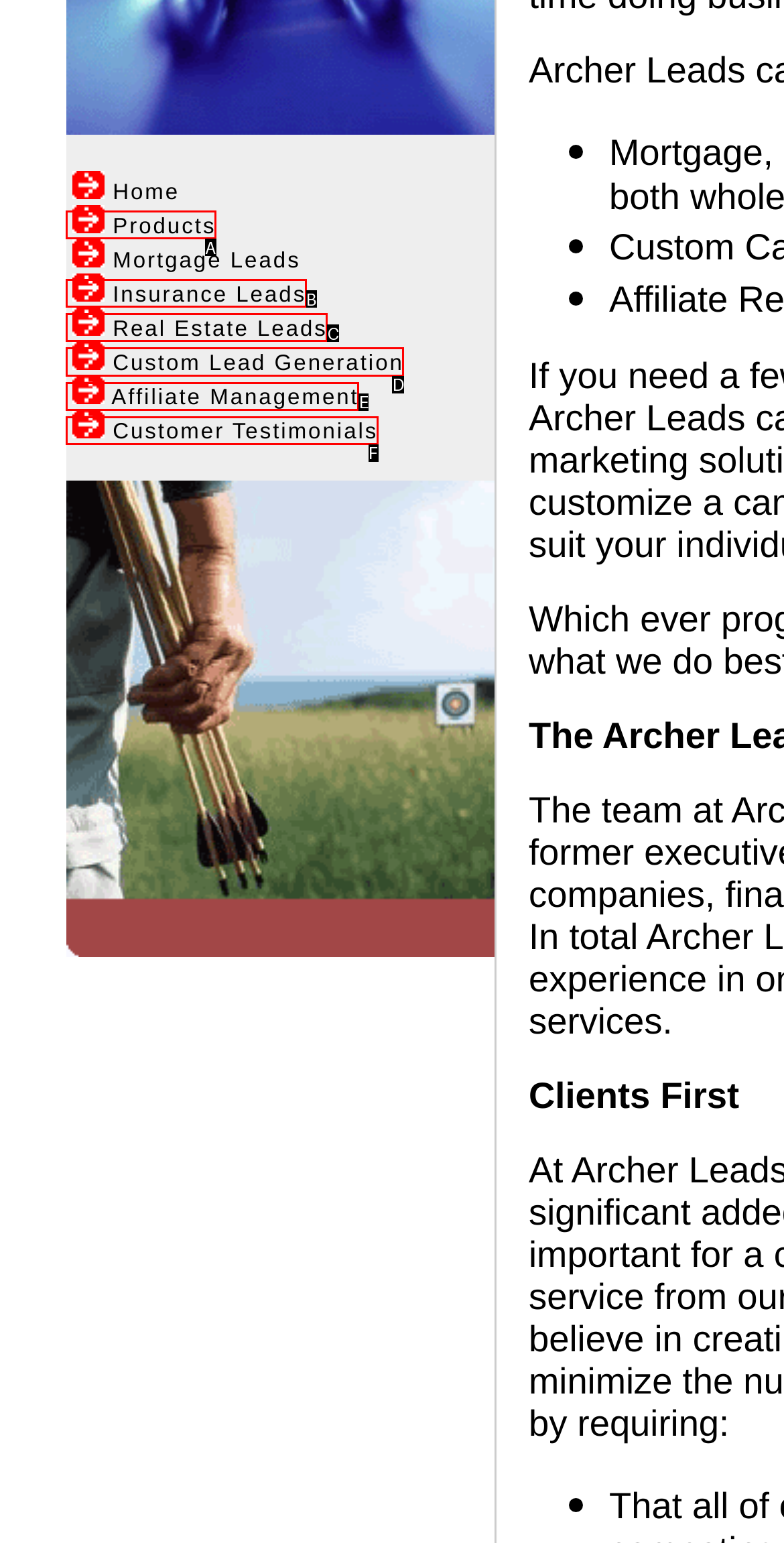Please select the letter of the HTML element that fits the description: Real Estate Leads. Answer with the option's letter directly.

C